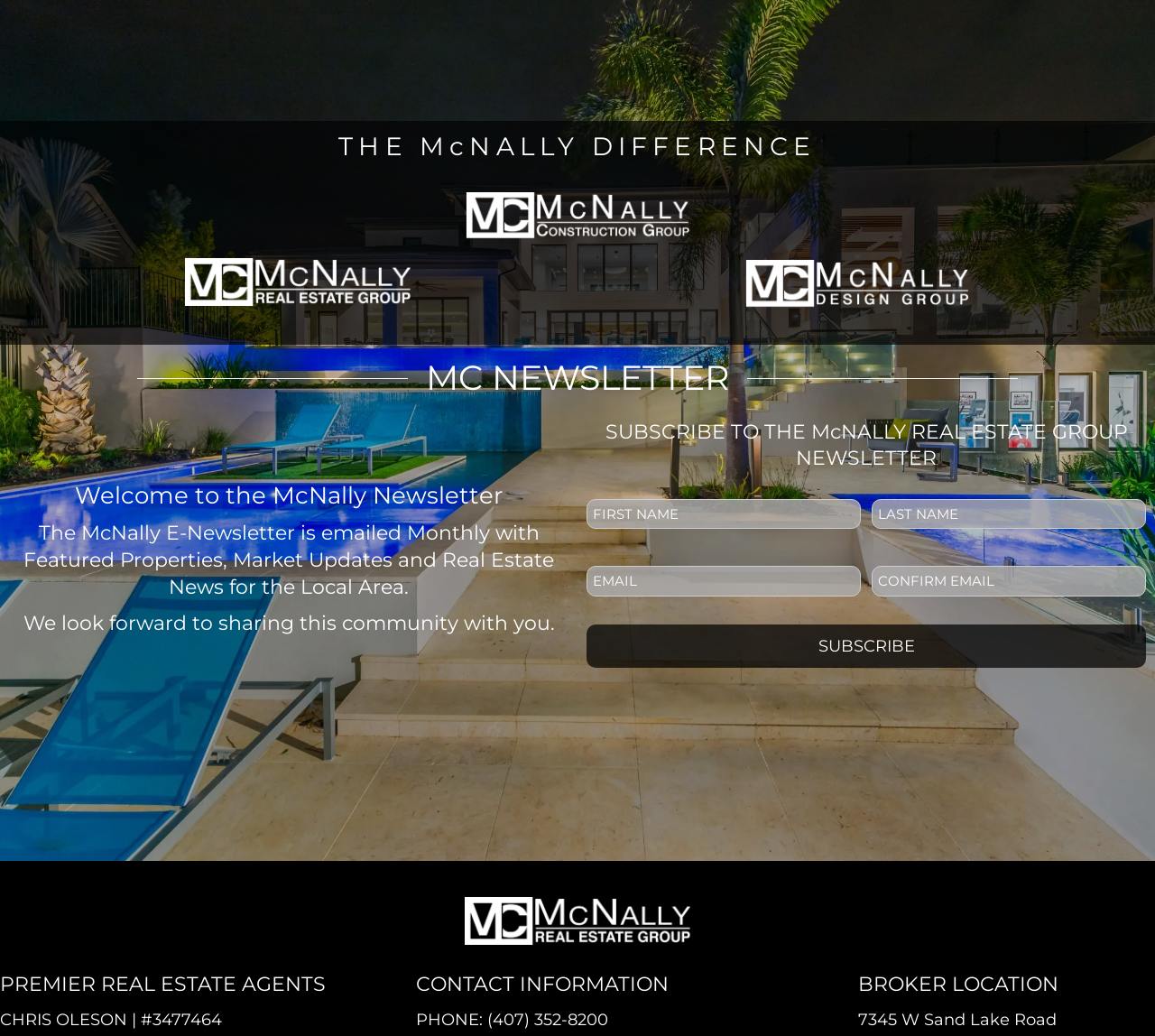Using the description "value="SUBSCRIBE"", locate and provide the bounding box of the UI element.

[0.508, 0.602, 0.992, 0.644]